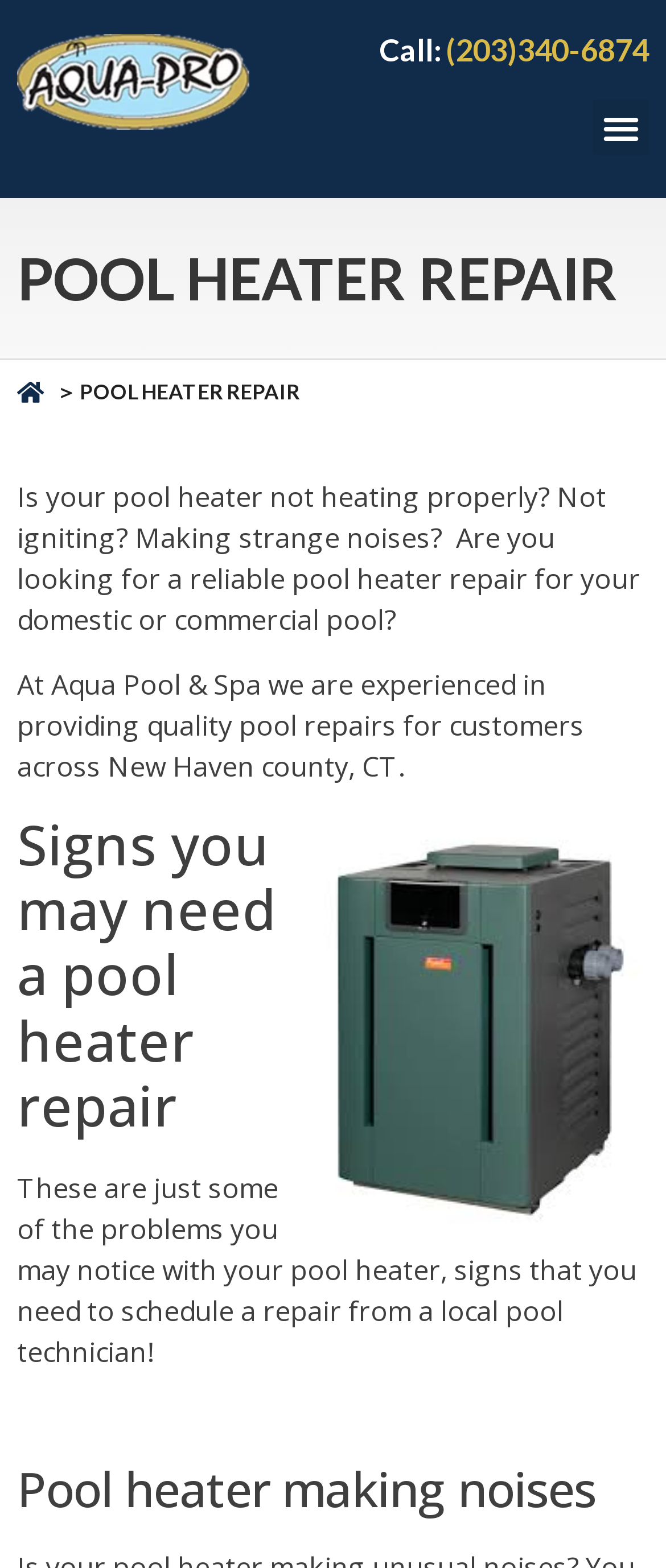Use a single word or phrase to answer the question: 
What is the company name providing pool heater repair?

Aqua Pool & Spa